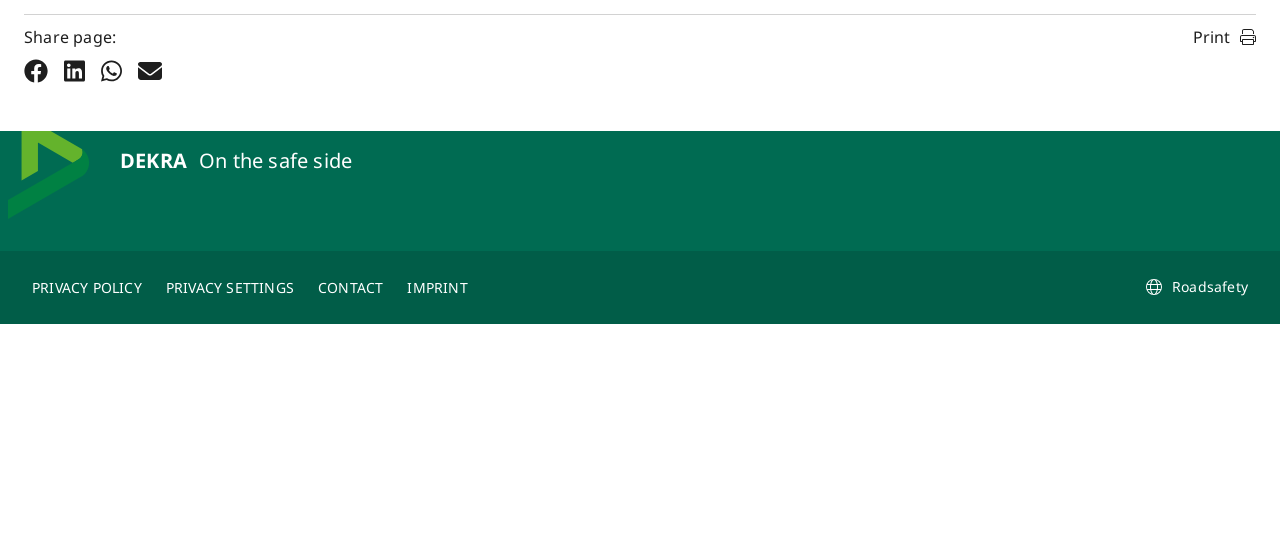Determine the bounding box coordinates of the clickable element to complete this instruction: "View the IMPRINT page". Provide the coordinates in the format of four float numbers between 0 and 1, [left, top, right, bottom].

[0.318, 0.507, 0.365, 0.554]